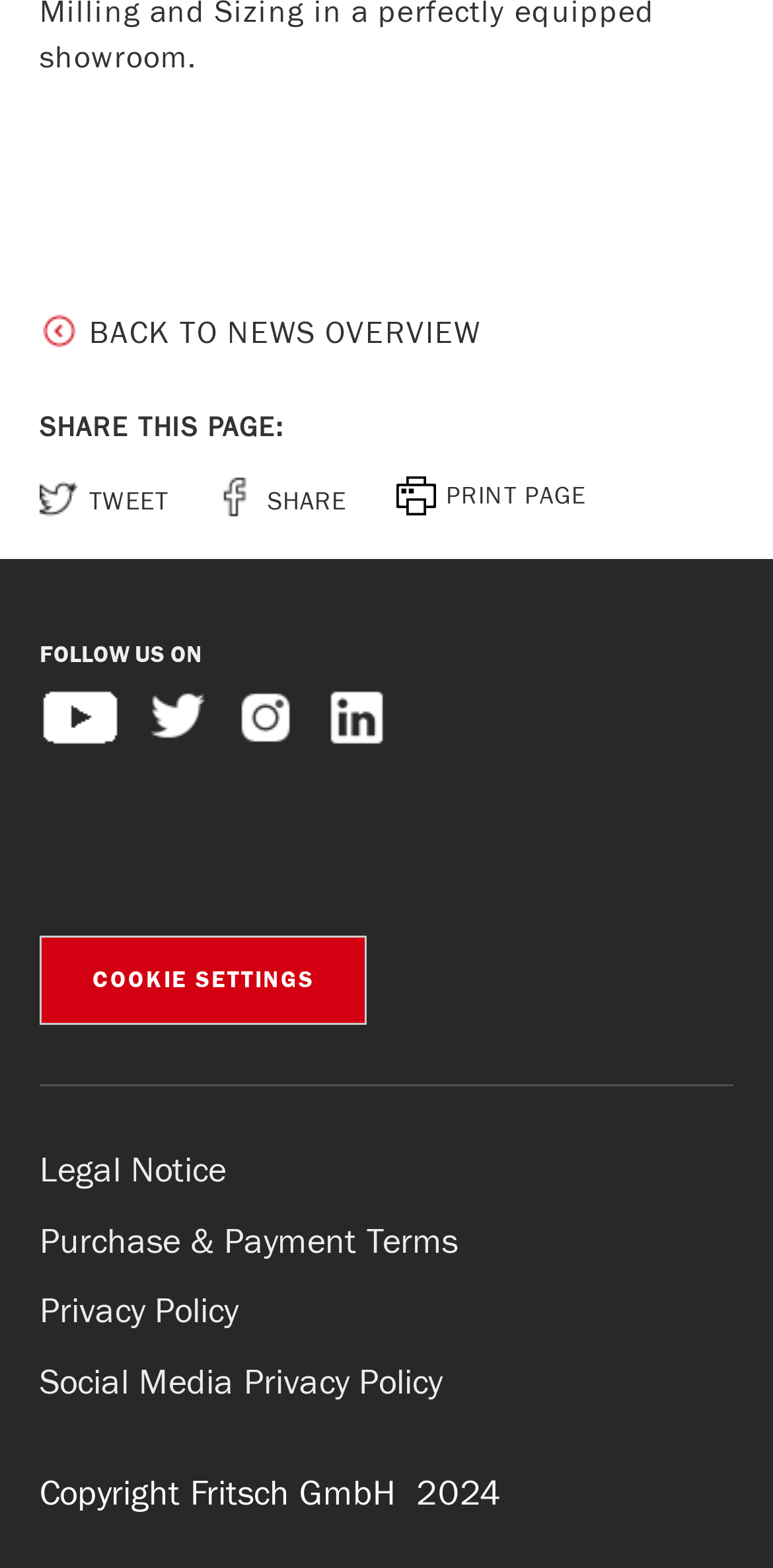Review the image closely and give a comprehensive answer to the question: What is the purpose of the PHPSESSID cookie?

The purpose of the PHPSESSID cookie is to identify PHP data, as stated in the table row with the header 'Purpose' and the grid cell containing the text 'PHP data identifier, set when the PHP session() method is used.'